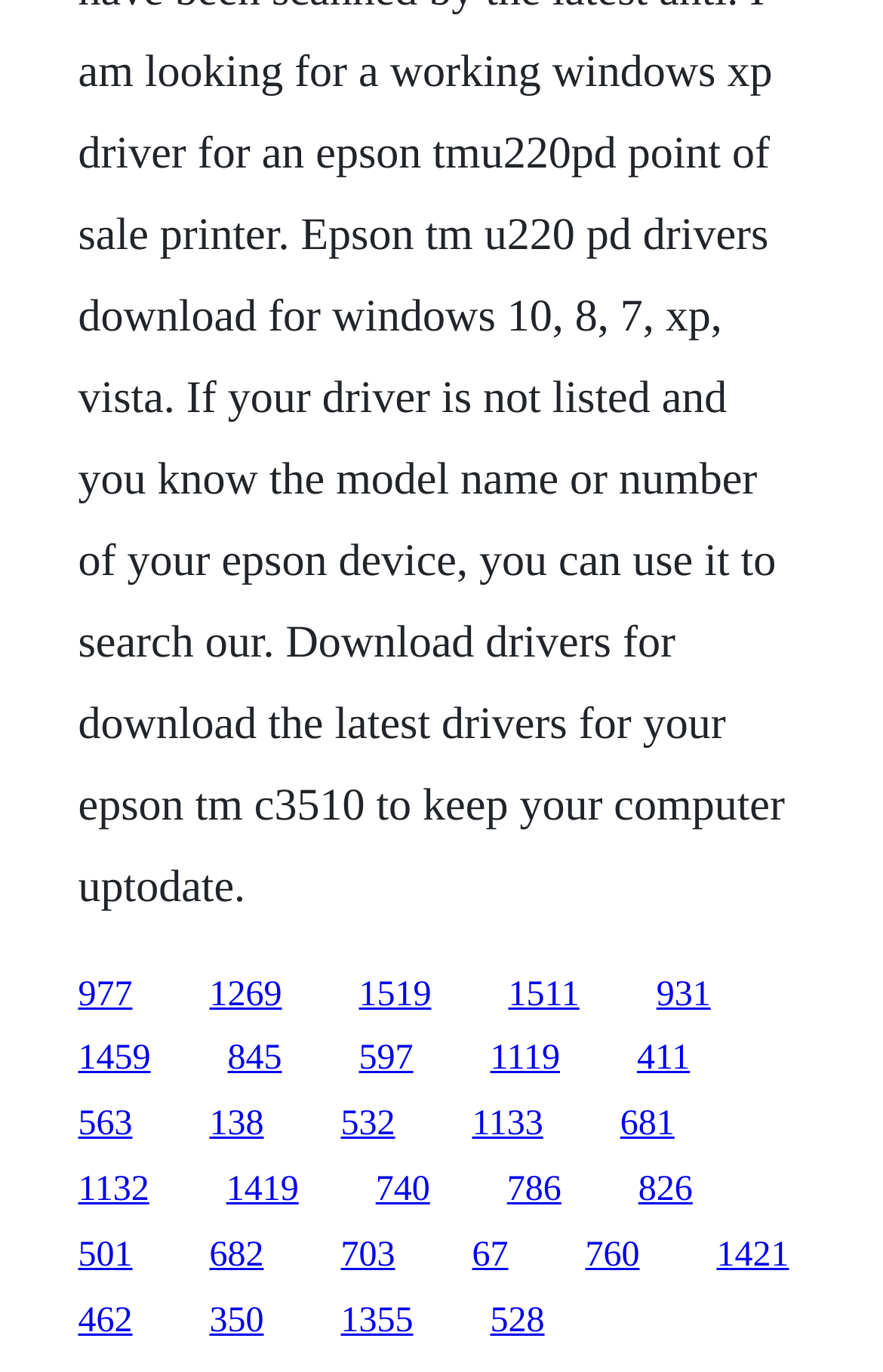Find the bounding box coordinates for the area you need to click to carry out the instruction: "access the fifth link". The coordinates should be four float numbers between 0 and 1, indicated as [left, top, right, bottom].

[0.535, 0.806, 0.615, 0.834]